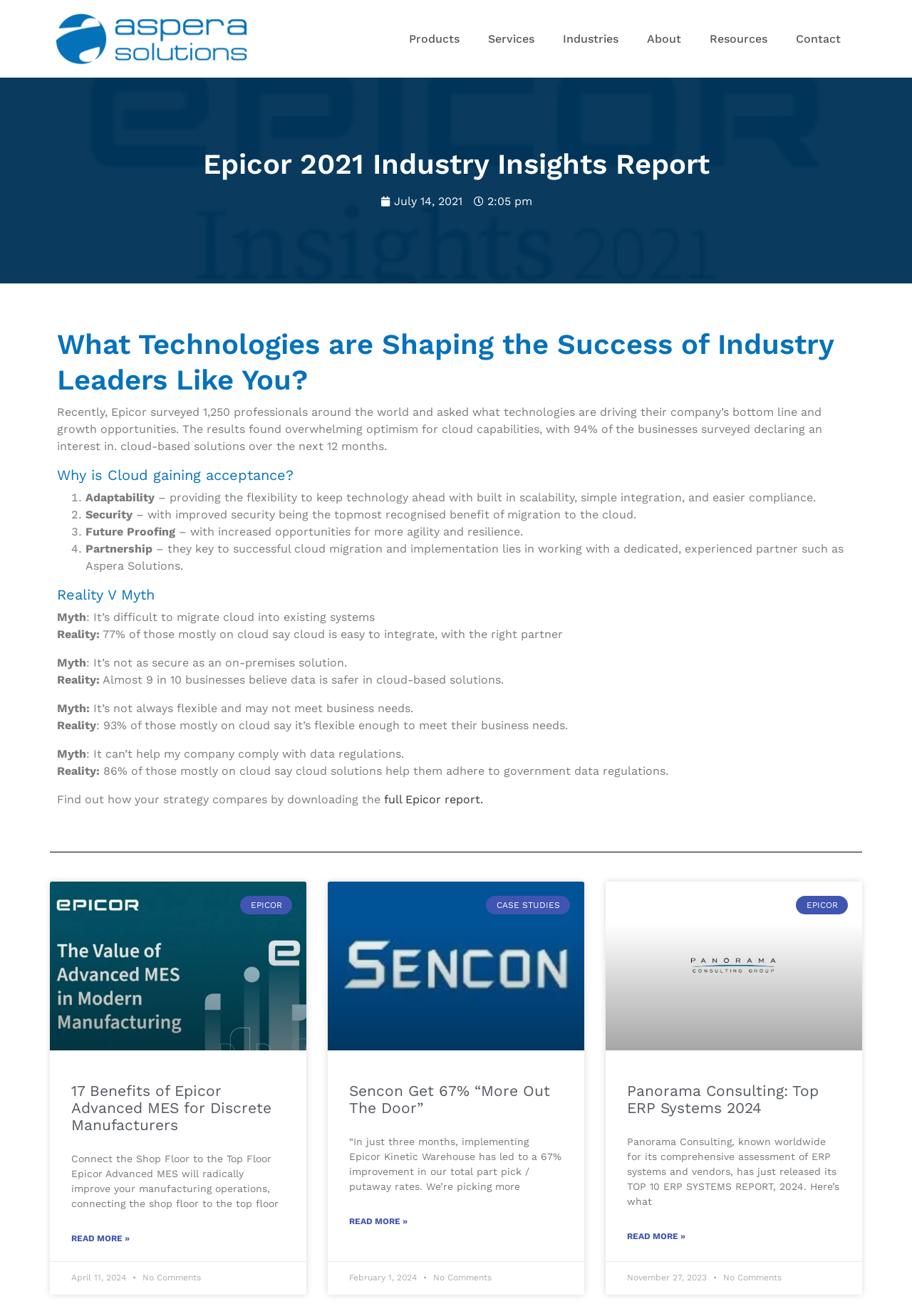Kindly determine the bounding box coordinates of the area that needs to be clicked to fulfill this instruction: "Check Panorama Consulting: Top ERP Systems 2024".

[0.688, 0.933, 0.752, 0.946]